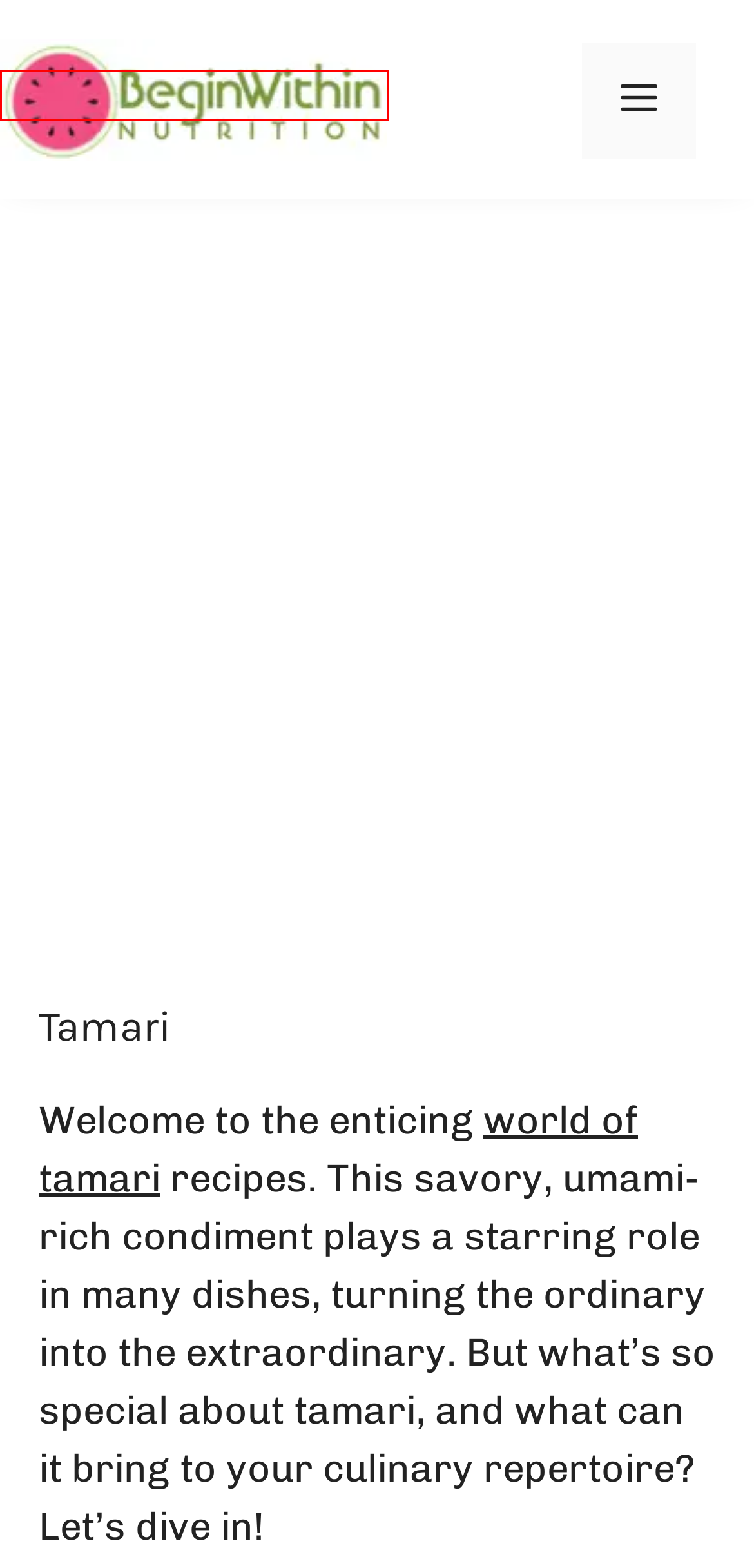Review the webpage screenshot provided, noting the red bounding box around a UI element. Choose the description that best matches the new webpage after clicking the element within the bounding box. The following are the options:
A. Garlicky Greens Pasta with Homemade Vomasio Vegan and Gluten-Free Recipe
B. Healthy Avocado Recipes ❤
C. Tamari: A Flavorful Voyage from Japan
D. Wheat Flour Recipes
E. Peanut Butter Recipes
F. BeginWithinNutrition.com - Easy and Healthy Recipes
G. Baby Led Weaning Apples: Safe Introduction for Your Little One
H. Wheat Recipes

F